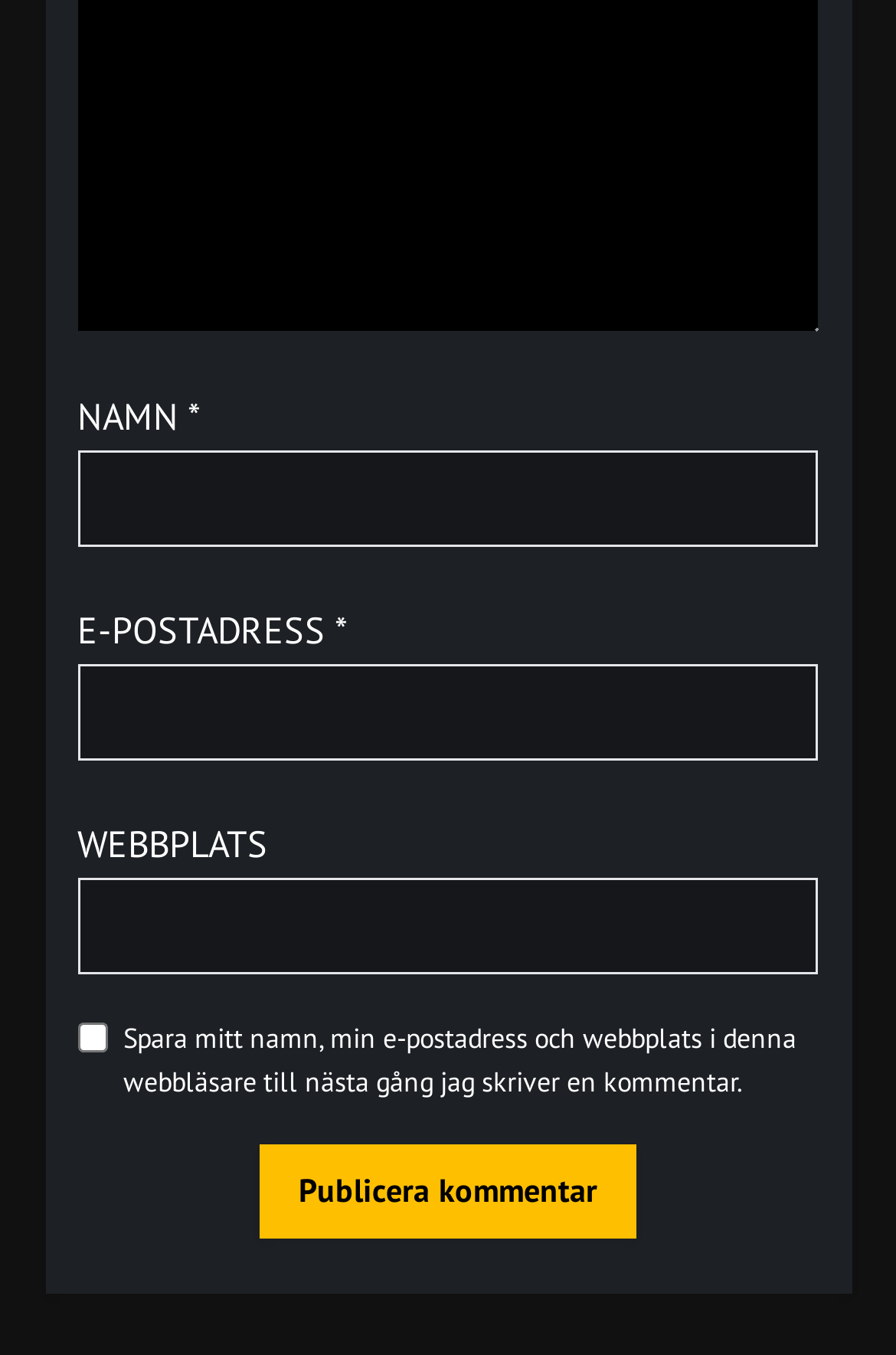Is the website field required?
Please give a detailed and elaborate answer to the question.

The website field is not required because the corresponding textbox element has a 'required' attribute set to False, unlike the 'NAMN' and 'E-POSTADRESS' fields.